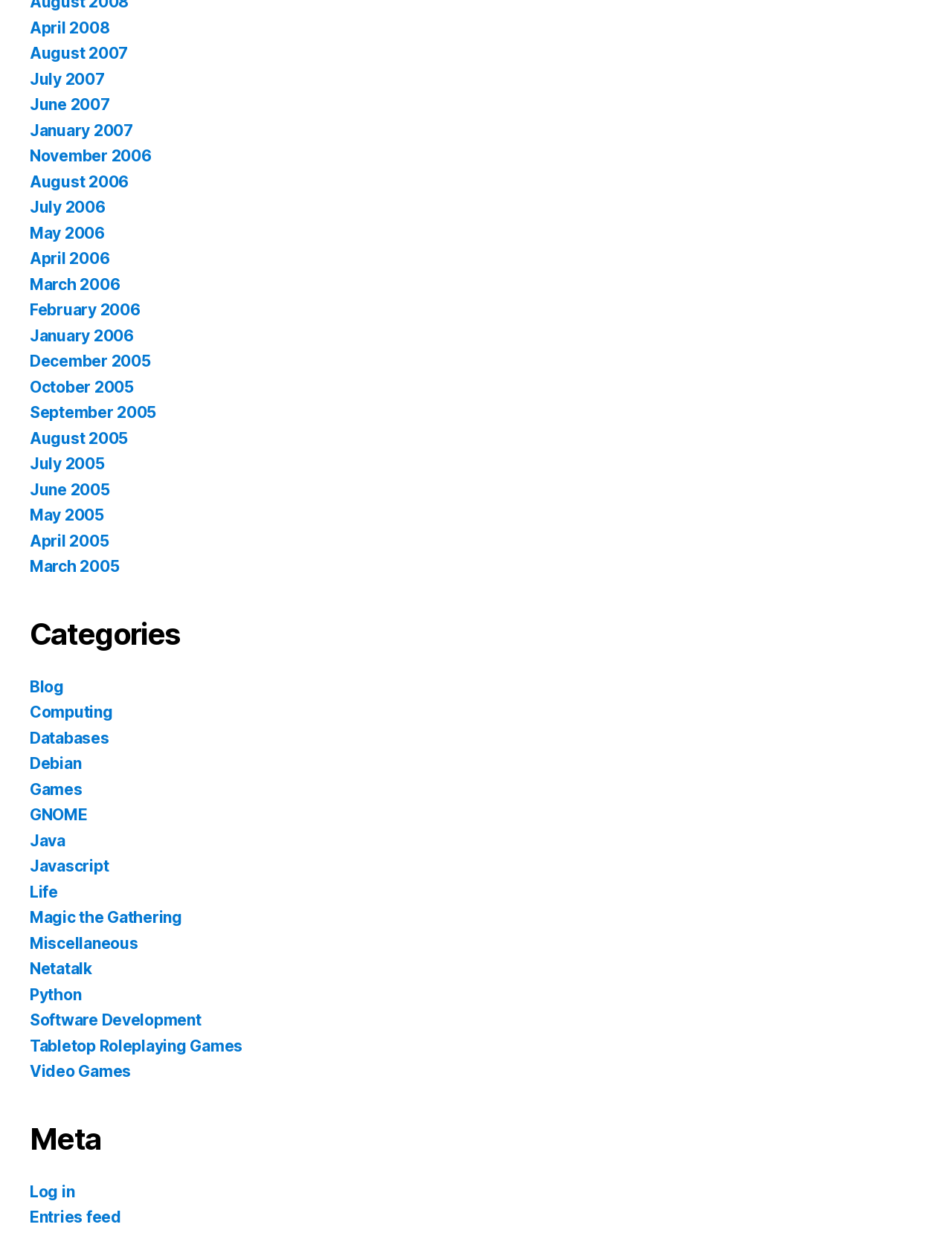Determine the coordinates of the bounding box that should be clicked to complete the instruction: "View April 2008 archives". The coordinates should be represented by four float numbers between 0 and 1: [left, top, right, bottom].

[0.031, 0.015, 0.115, 0.03]